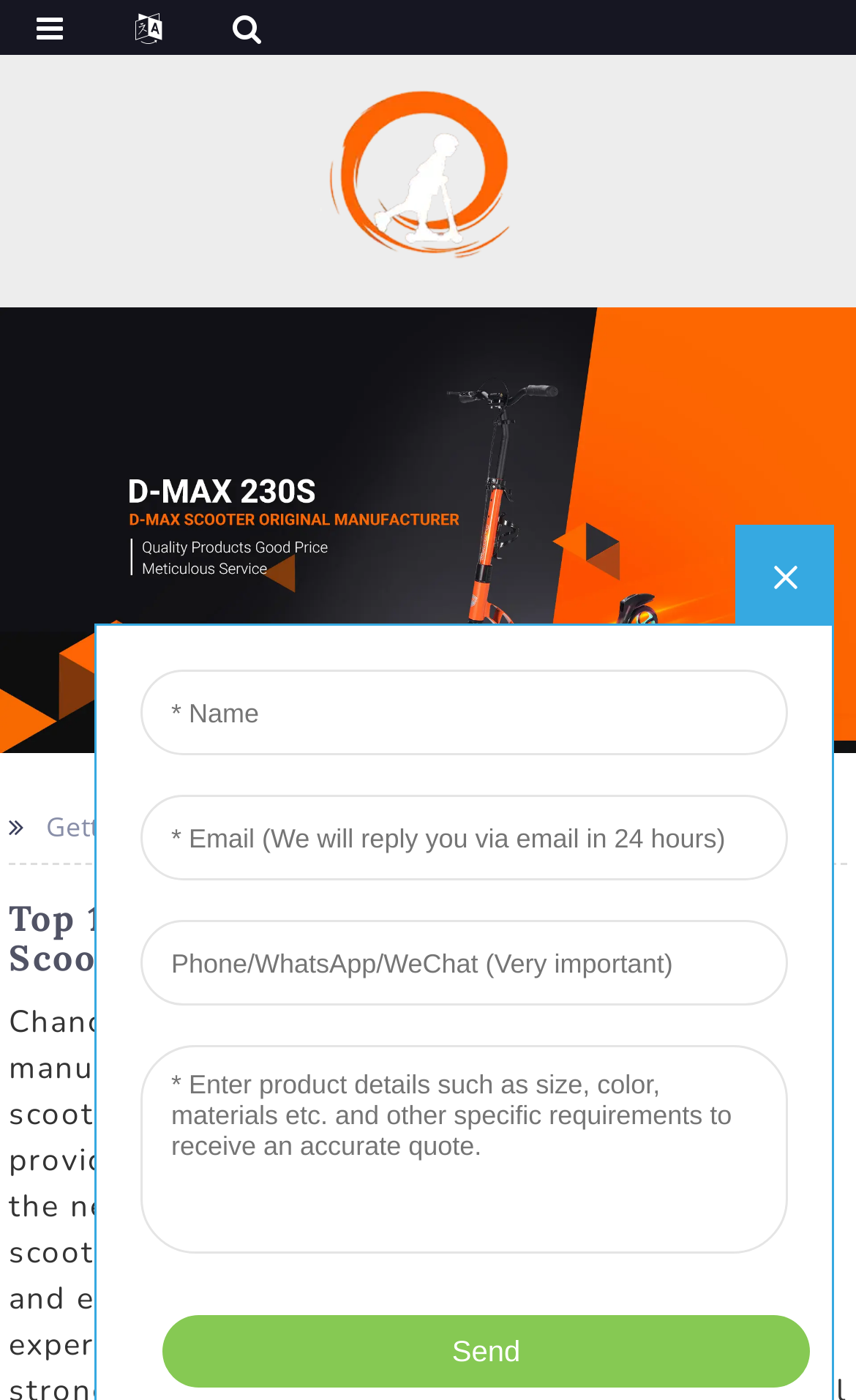Given the element description: "alt="logo"", predict the bounding box coordinates of this UI element. The coordinates must be four float numbers between 0 and 1, given as [left, top, right, bottom].

[0.373, 0.112, 0.627, 0.142]